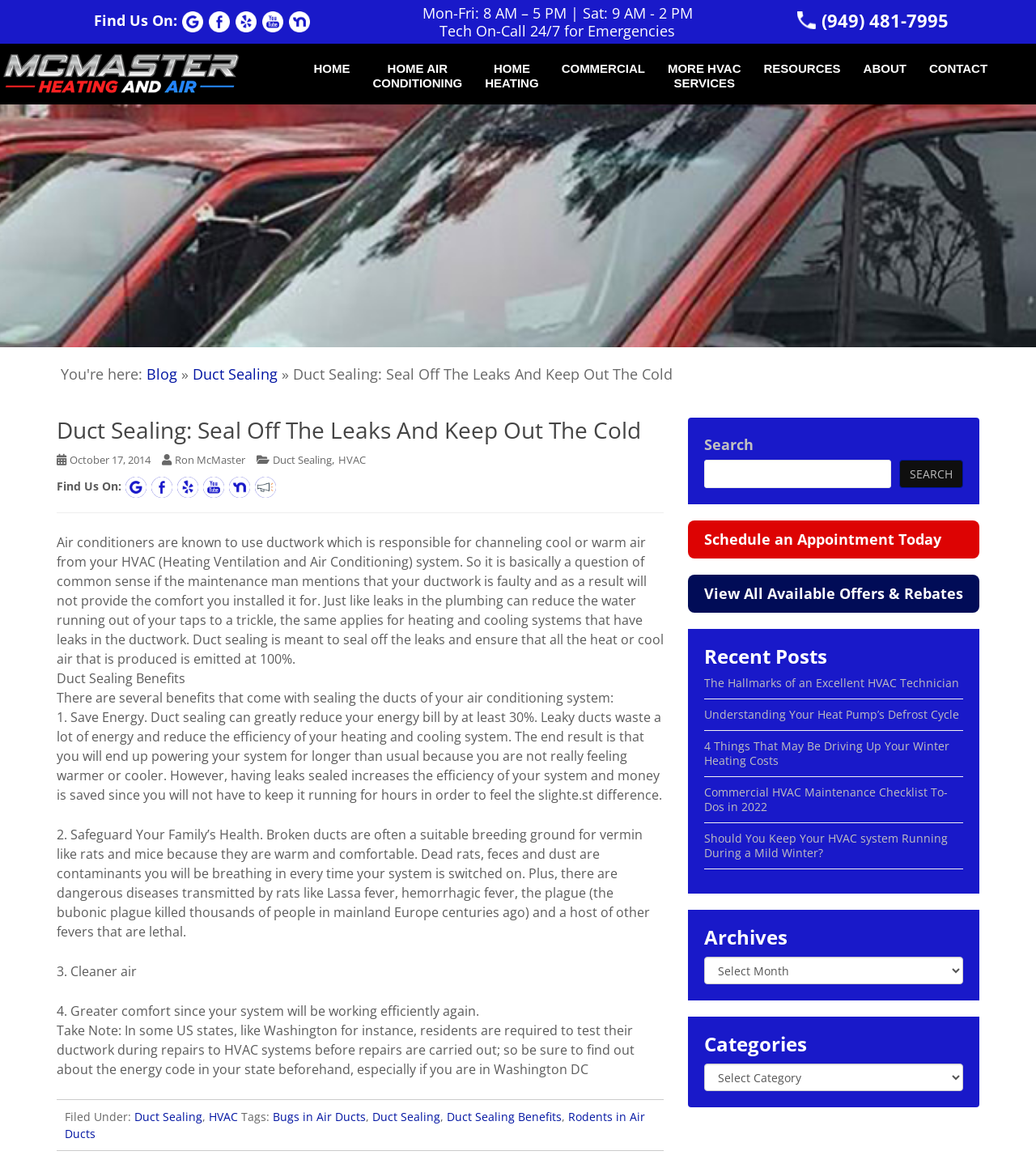Please look at the image and answer the question with a detailed explanation: What is the phone number?

I found the phone number by looking at the text next to the 'Tech On-Call 24/7 for Emergencies' text, which says '(949) 481-7995'. This text is likely to be the phone number of the company.